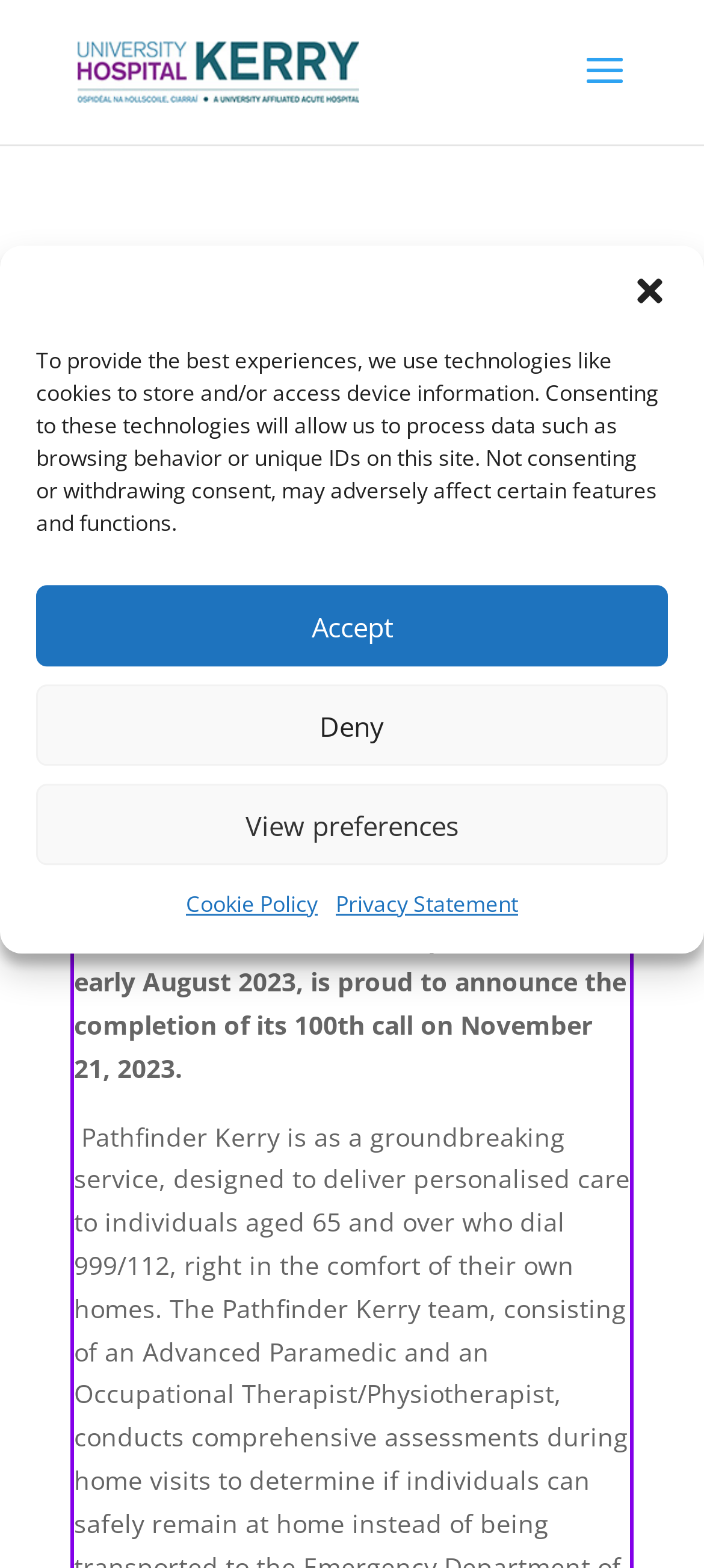Bounding box coordinates should be provided in the format (top-left x, top-left y, bottom-right x, bottom-right y) with all values between 0 and 1. Identify the bounding box for this UI element: Privacy Statement

[0.477, 0.563, 0.736, 0.591]